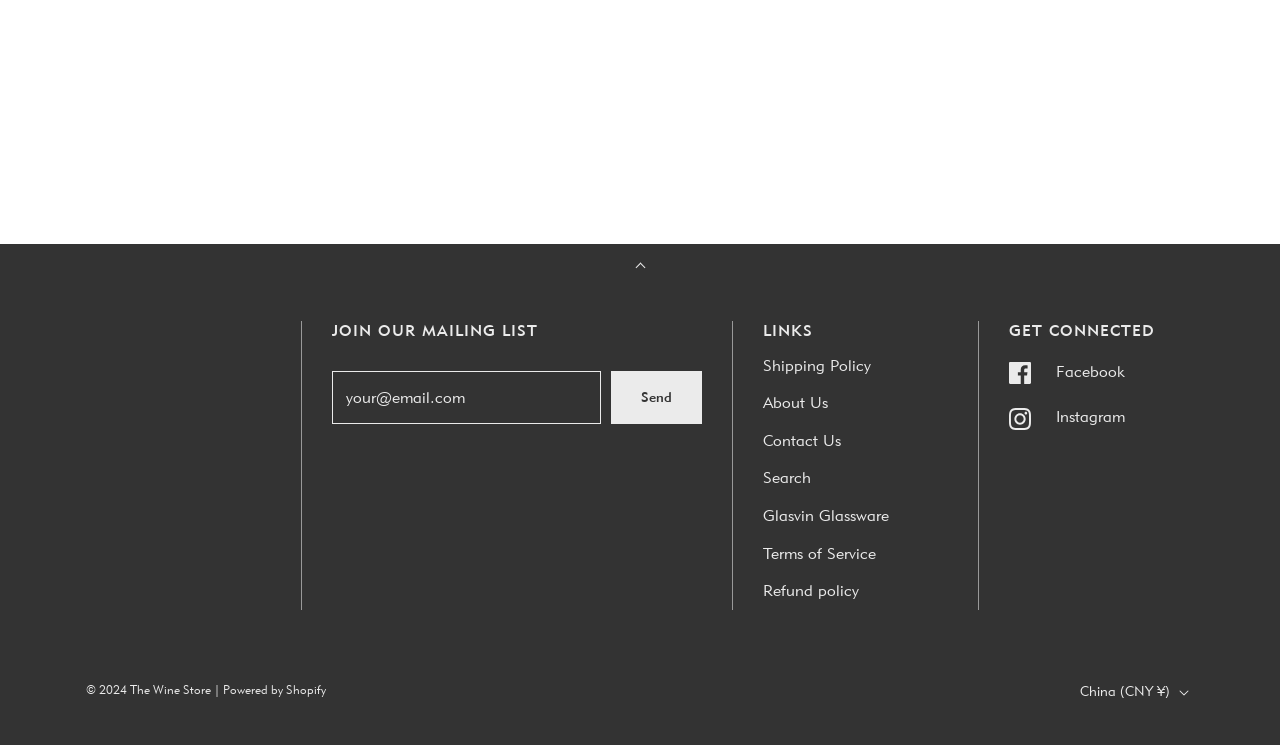How many links are under the 'LINKS' heading?
Using the information from the image, give a concise answer in one word or a short phrase.

7